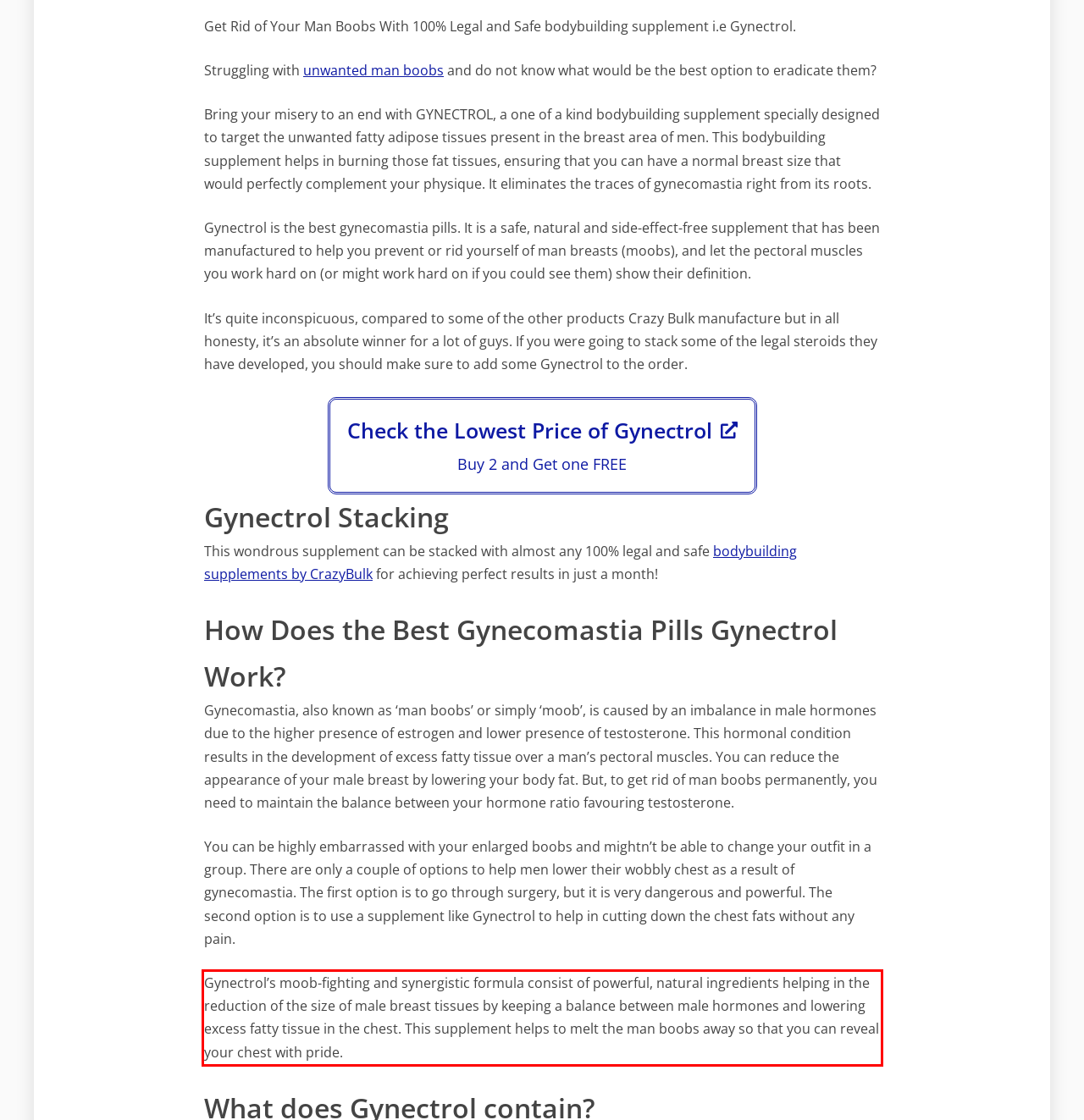In the screenshot of the webpage, find the red bounding box and perform OCR to obtain the text content restricted within this red bounding box.

Gynectrol’s moob-fighting and synergistic formula consist of powerful, natural ingredients helping in the reduction of the size of male breast tissues by keeping a balance between male hormones and lowering excess fatty tissue in the chest. This supplement helps to melt the man boobs away so that you can reveal your chest with pride.